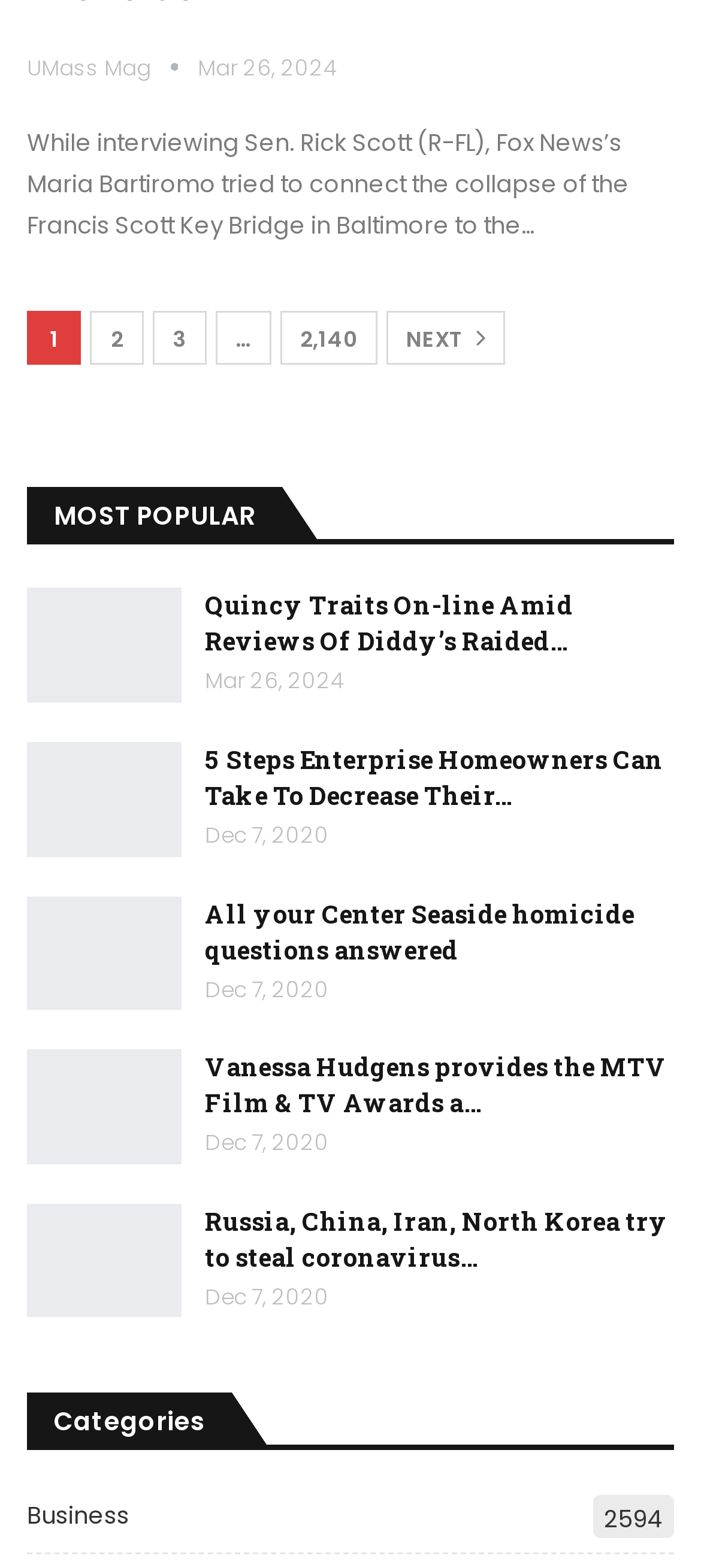Predict the bounding box of the UI element based on this description: "UMass Mag".

[0.038, 0.033, 0.282, 0.053]